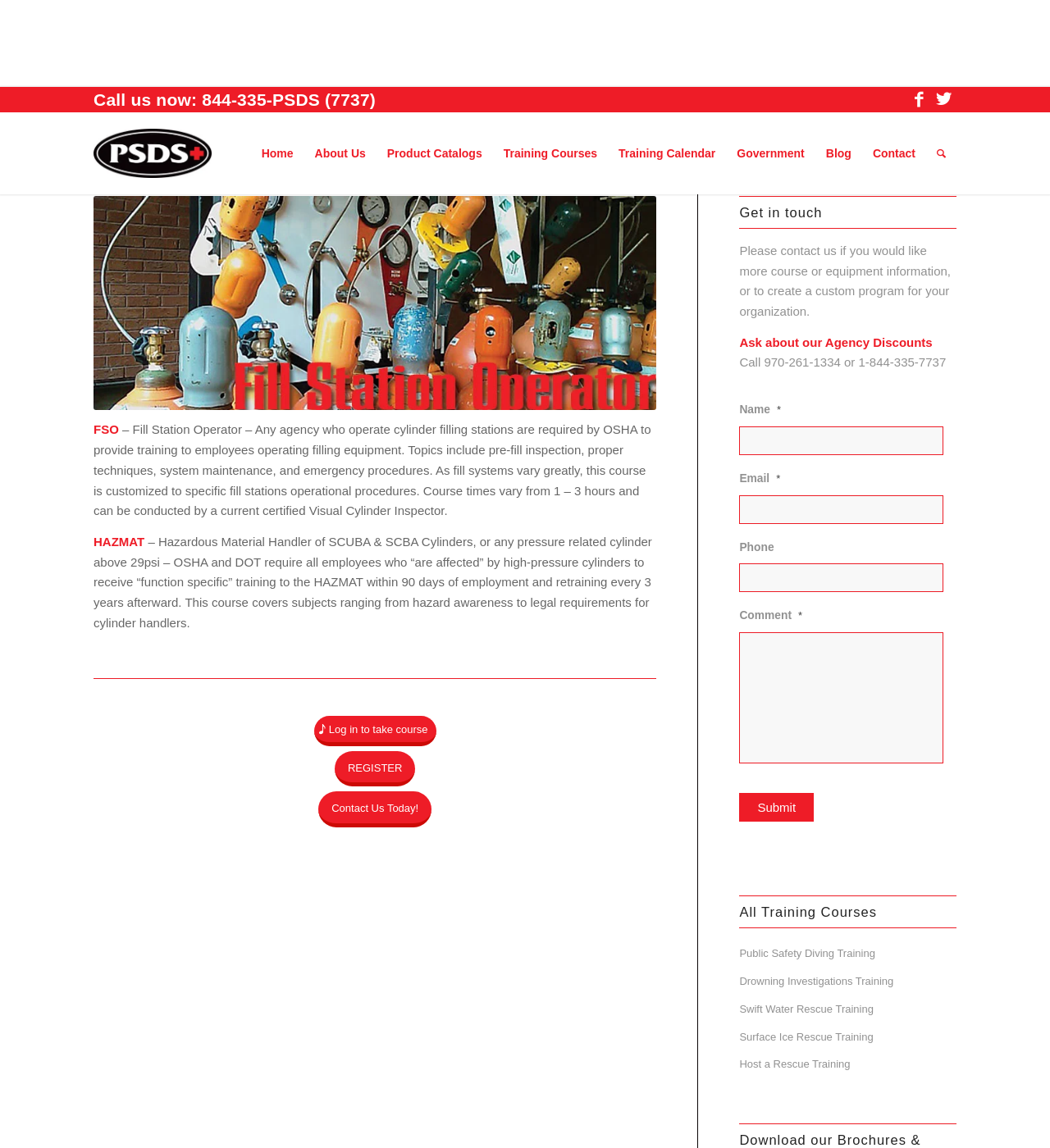Please provide a brief answer to the following inquiry using a single word or phrase:
What type of training courses are offered by Public Safety Dive Supply?

Diving and rescue training